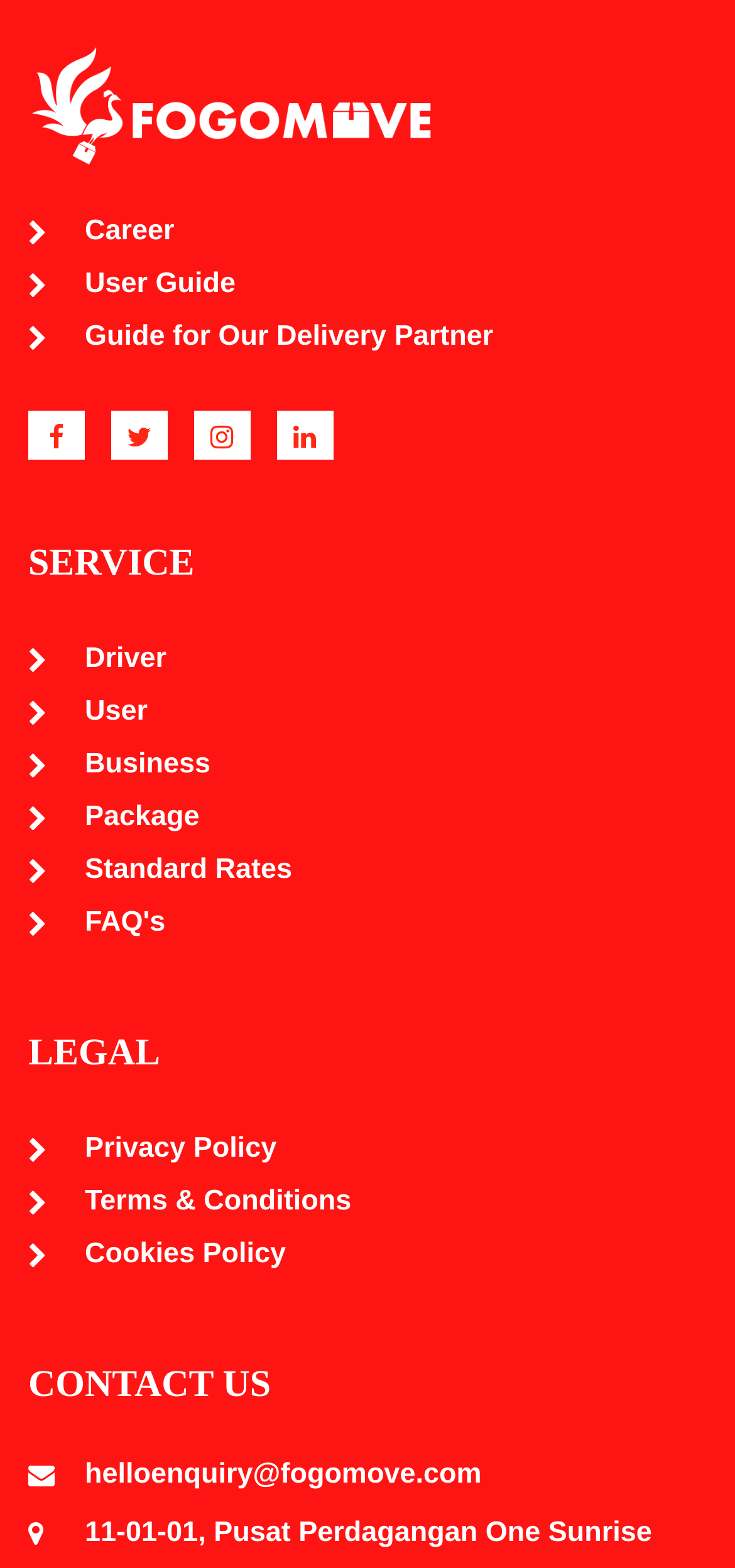Kindly determine the bounding box coordinates for the clickable area to achieve the given instruction: "Contact us".

[0.038, 0.842, 0.962, 0.928]